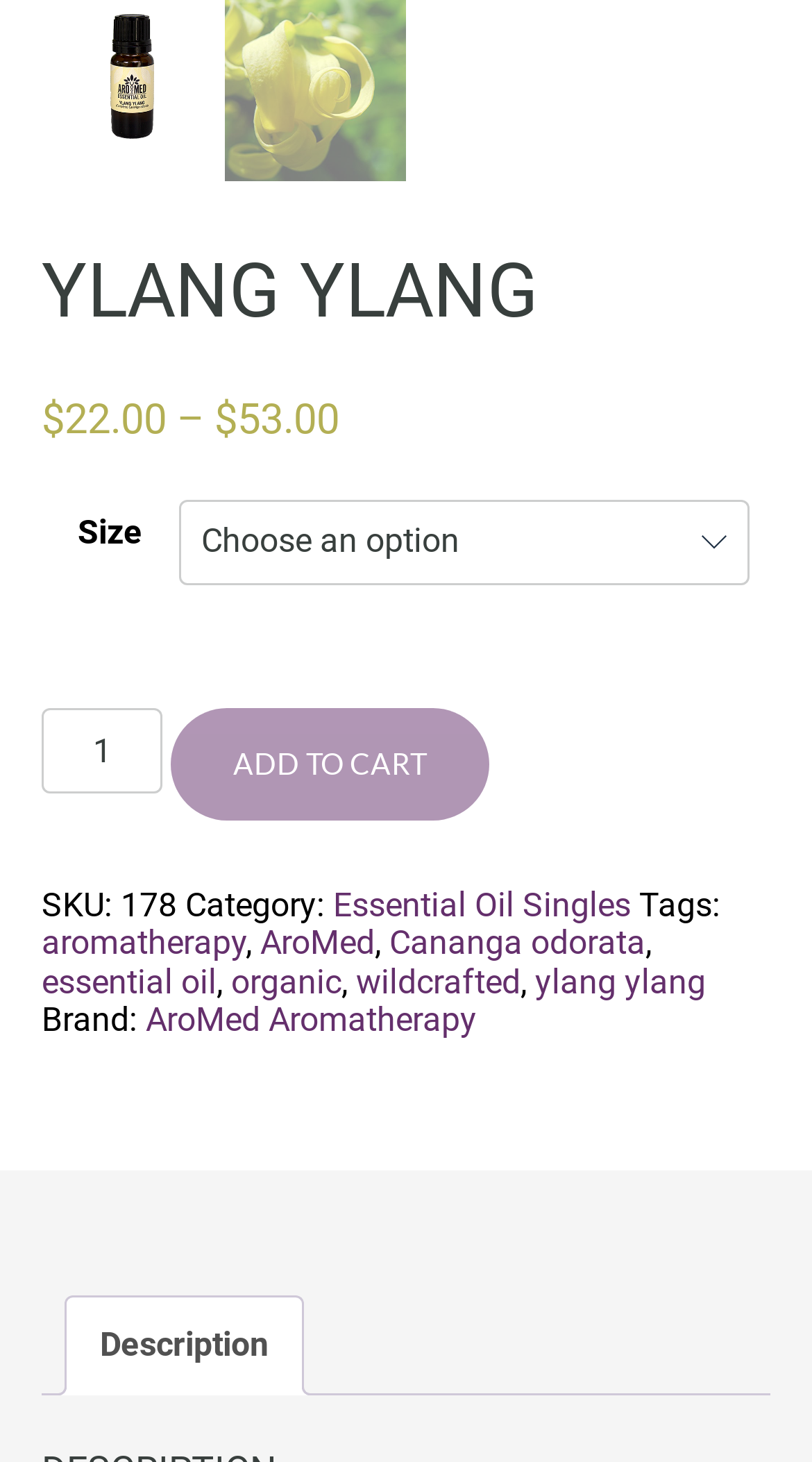Using details from the image, please answer the following question comprehensively:
What is the default quantity of Ylang Ylang?

The default quantity can be found by looking at the spinbutton element with ID 694, which has a valuemin of 1 and a valuetext of '', indicating that the default quantity is 1.